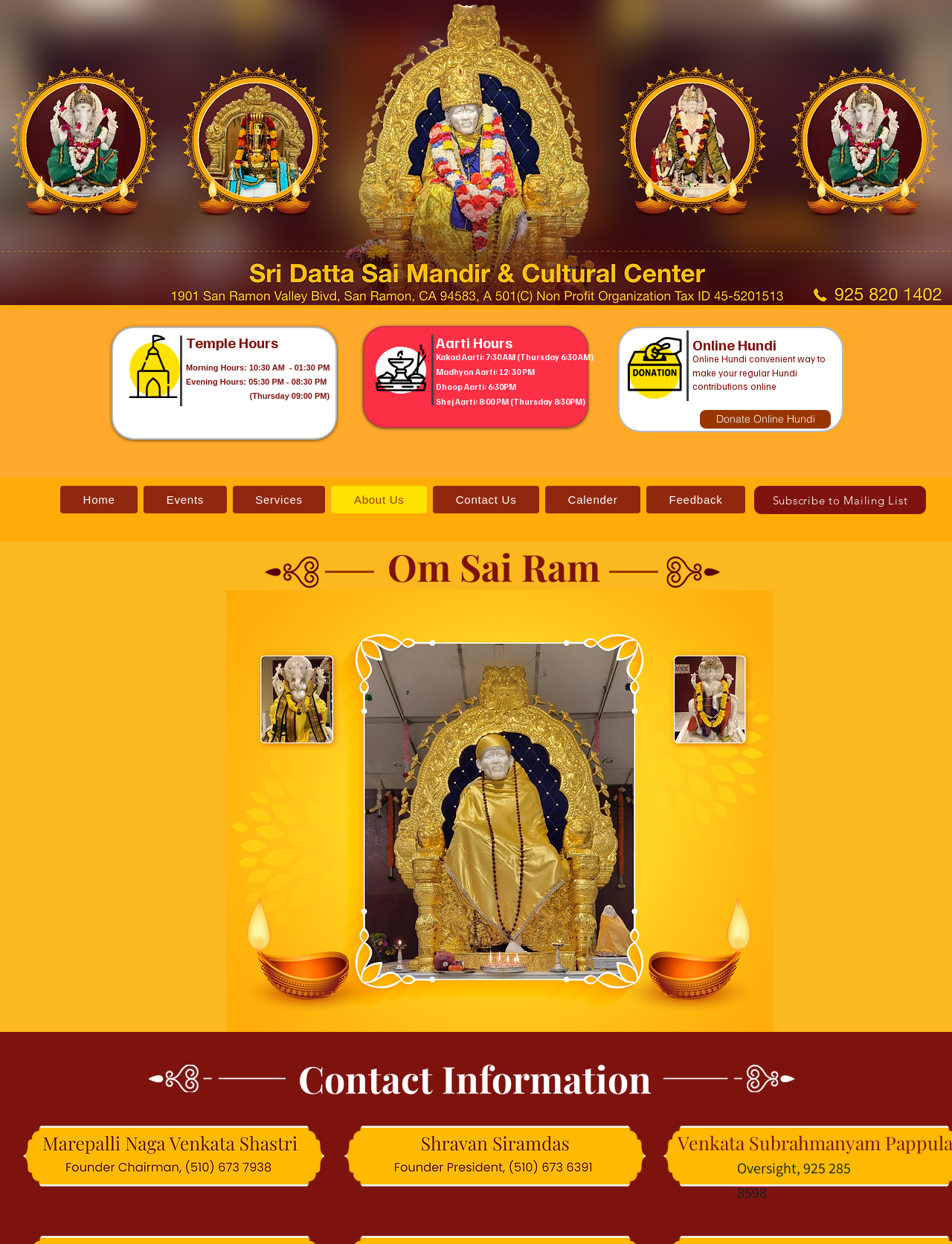Use a single word or phrase to answer the following:
What are the morning hours of the temple?

10:30 AM - 01:30 PM